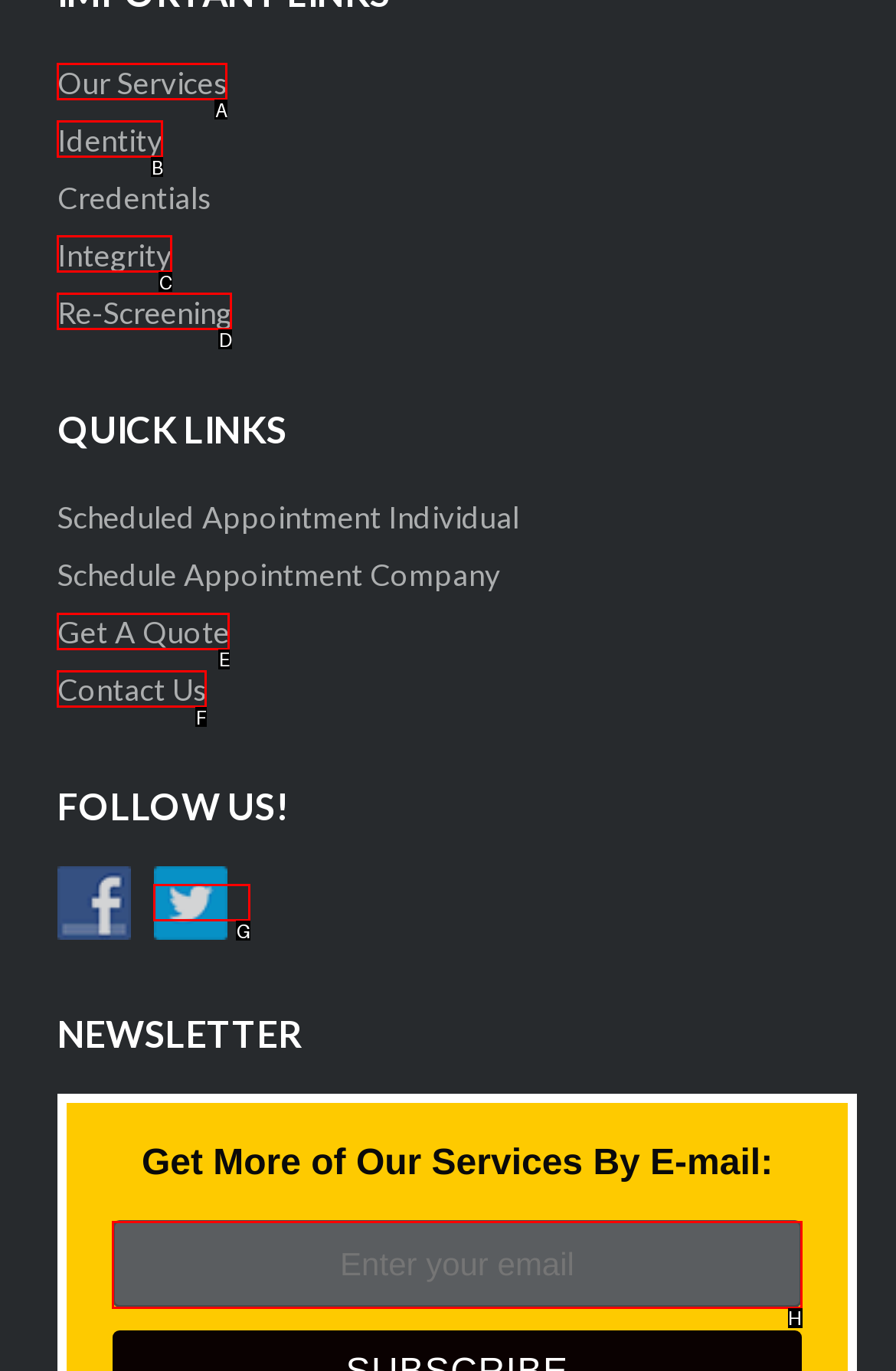Given the task: Click on Get A Quote, indicate which boxed UI element should be clicked. Provide your answer using the letter associated with the correct choice.

E